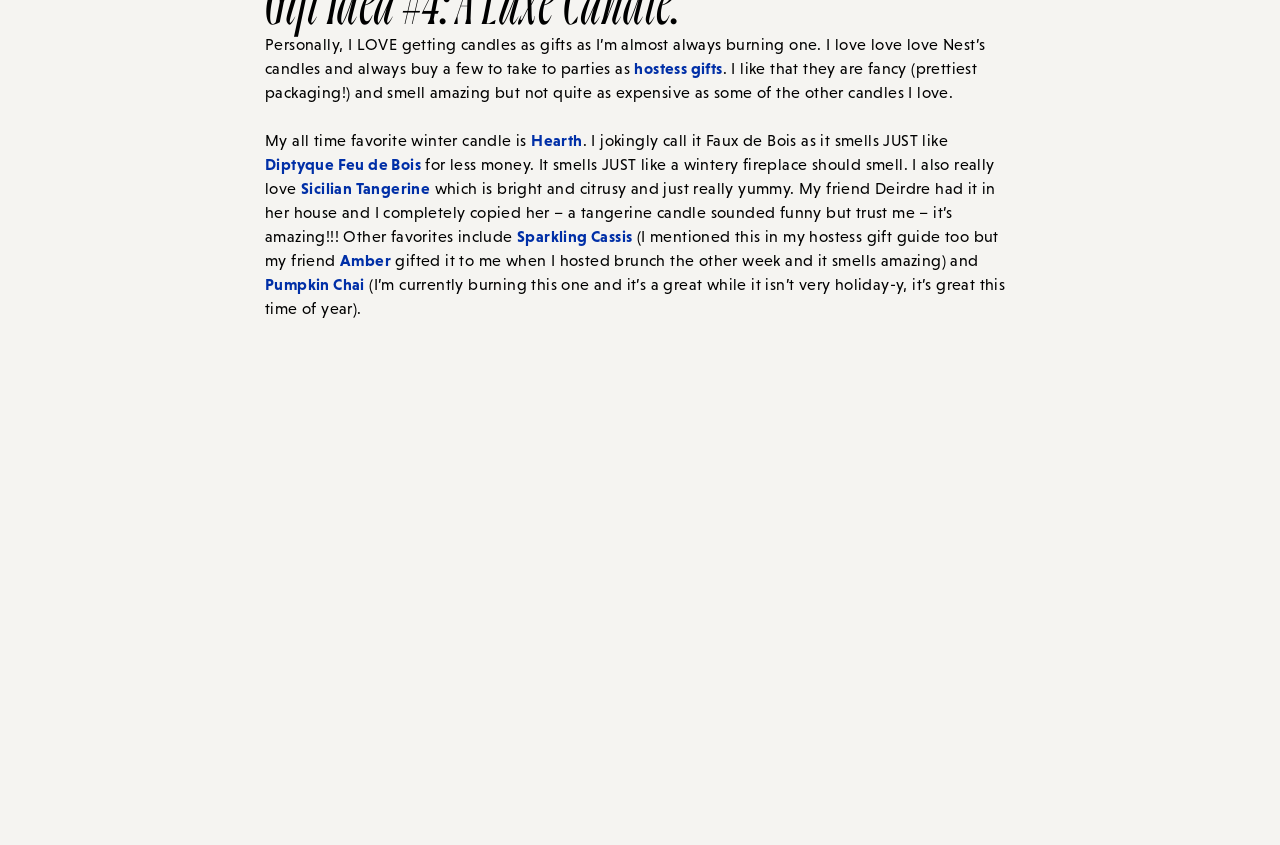What is the name of the candle that smells like a wintery fireplace?
Using the screenshot, give a one-word or short phrase answer.

Hearth